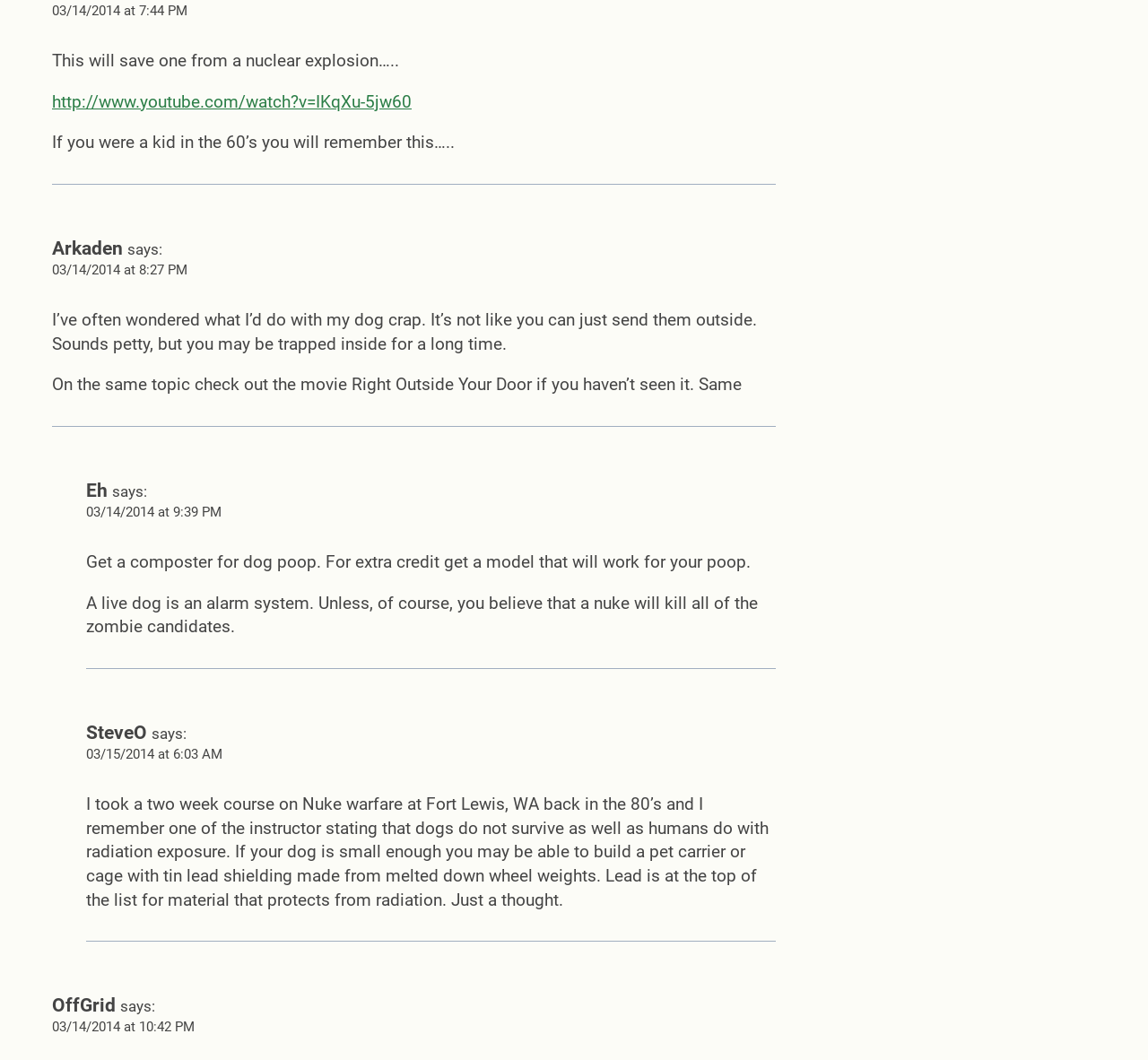How many articles are on this webpage? Using the information from the screenshot, answer with a single word or phrase.

3